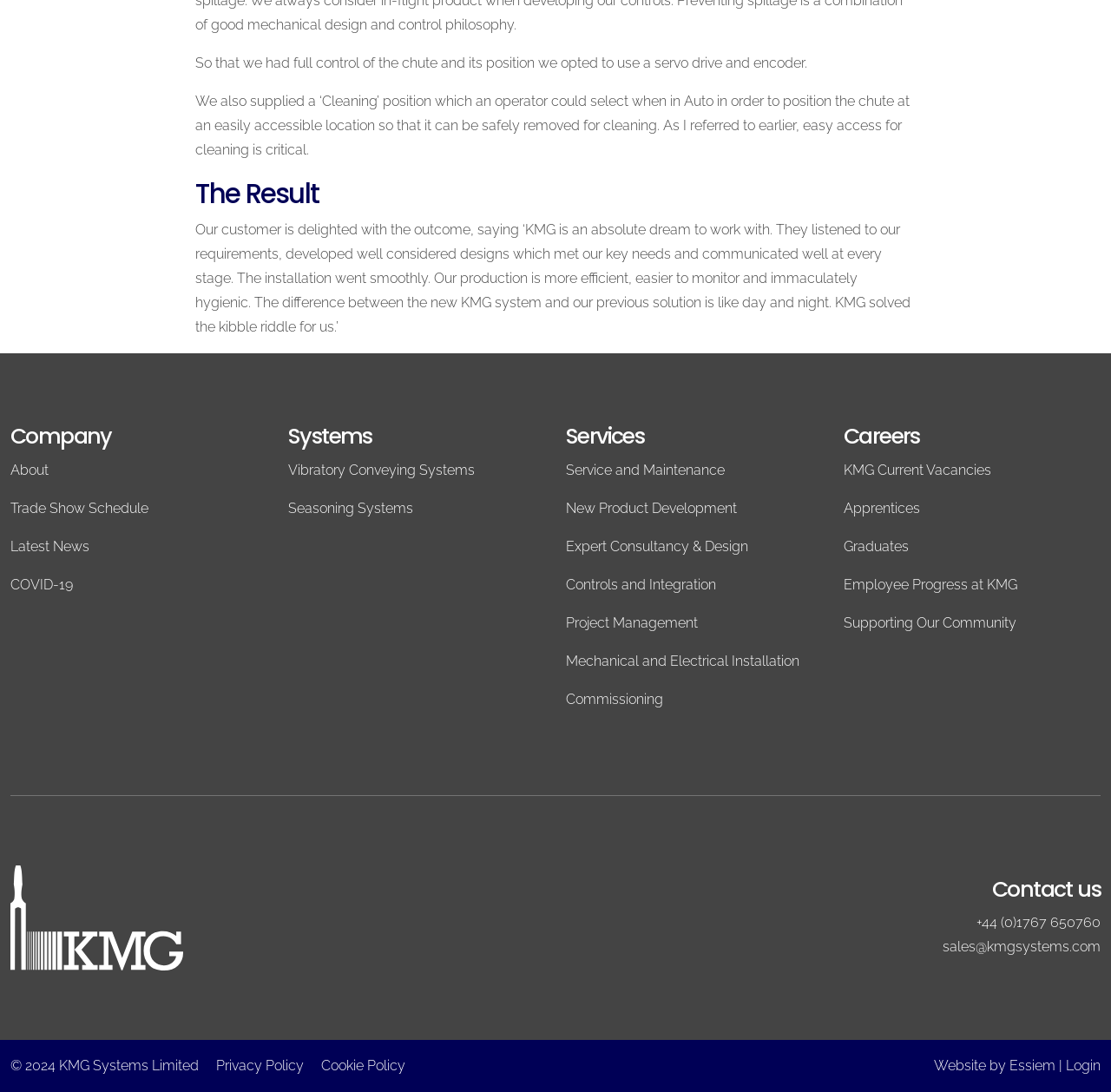Please specify the bounding box coordinates of the region to click in order to perform the following instruction: "Read 'Privacy Policy'".

[0.195, 0.968, 0.273, 0.983]